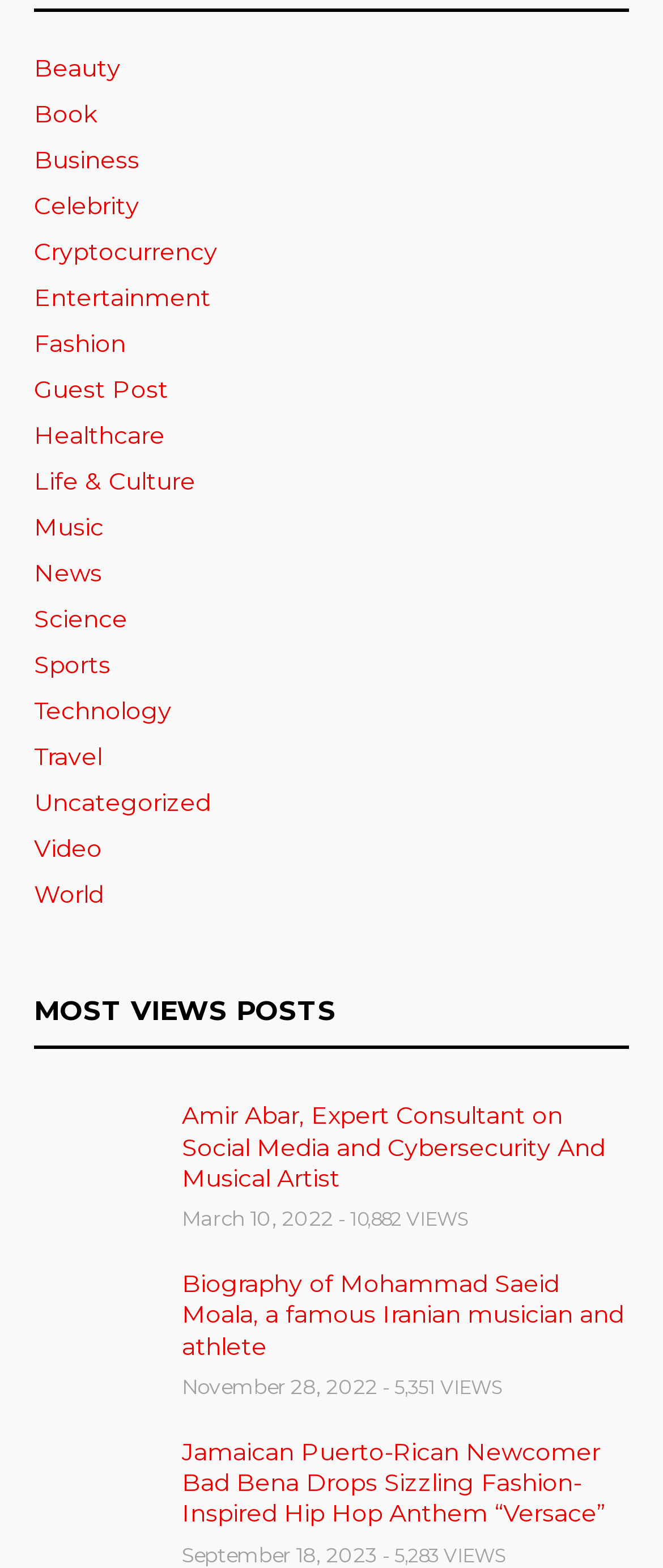What is the category of the last link?
Please give a detailed and elaborate answer to the question based on the image.

The last link is 'World' which is a category link, and it can be determined by looking at the OCR text of the last link element.